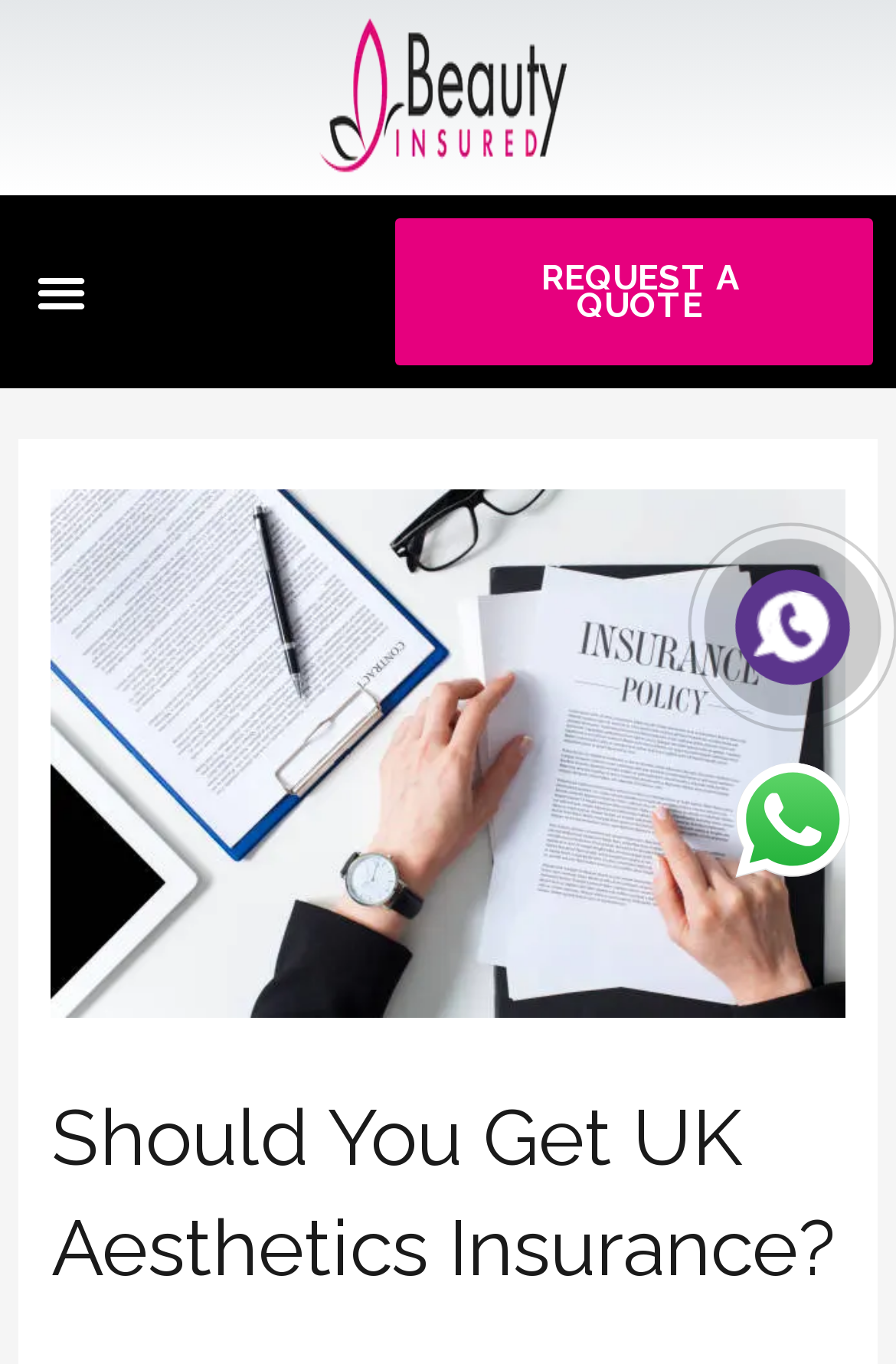What is the purpose of the 'Menu Toggle' button?
Look at the image and provide a detailed response to the question.

The 'Menu Toggle' button is located at the top right corner of the webpage, and it is a button that can be expanded or collapsed, suggesting that it is used to show or hide the menu options.